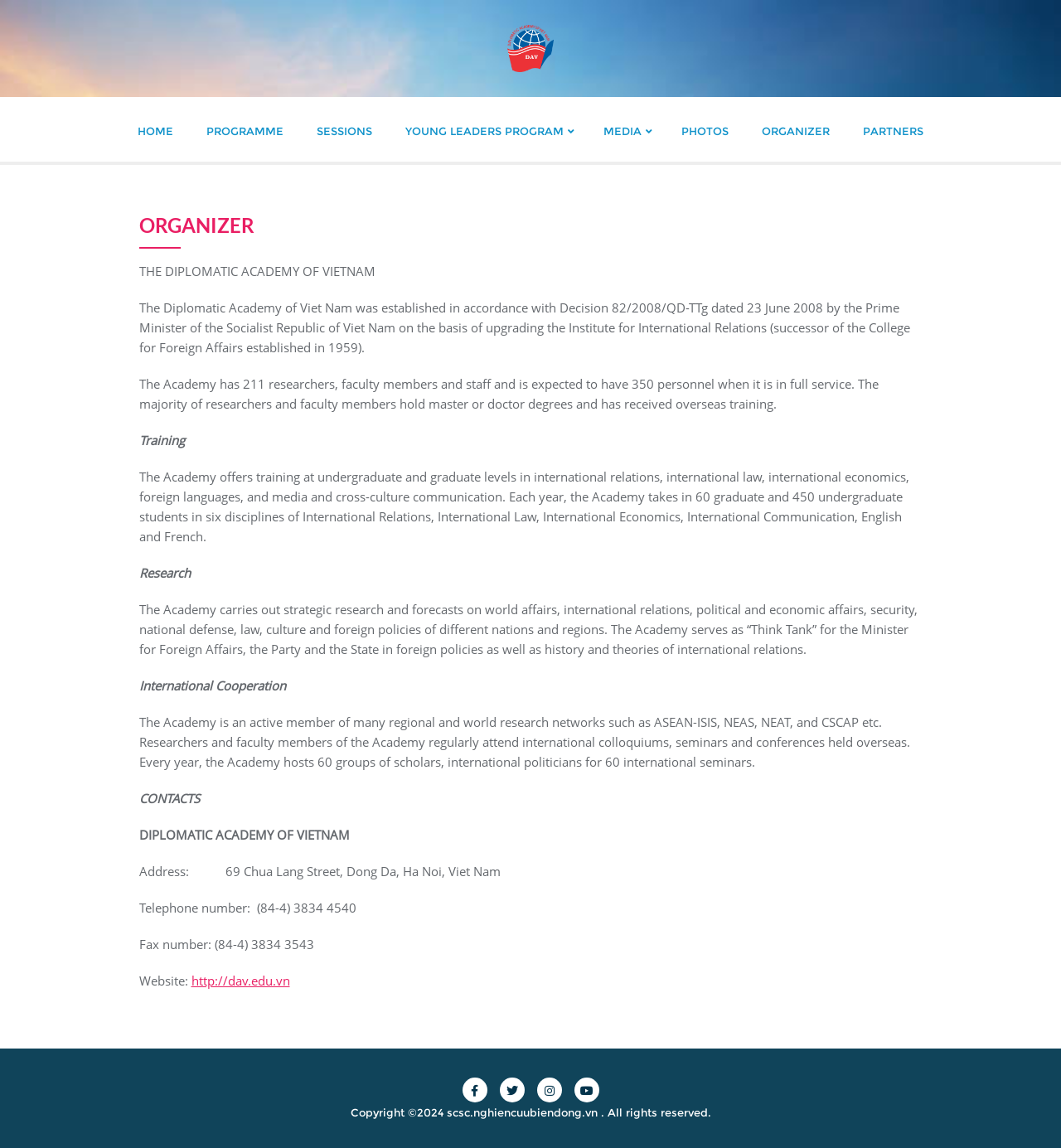Pinpoint the bounding box coordinates of the clickable area necessary to execute the following instruction: "Visit the website http://dav.edu.vn". The coordinates should be given as four float numbers between 0 and 1, namely [left, top, right, bottom].

[0.18, 0.847, 0.273, 0.861]